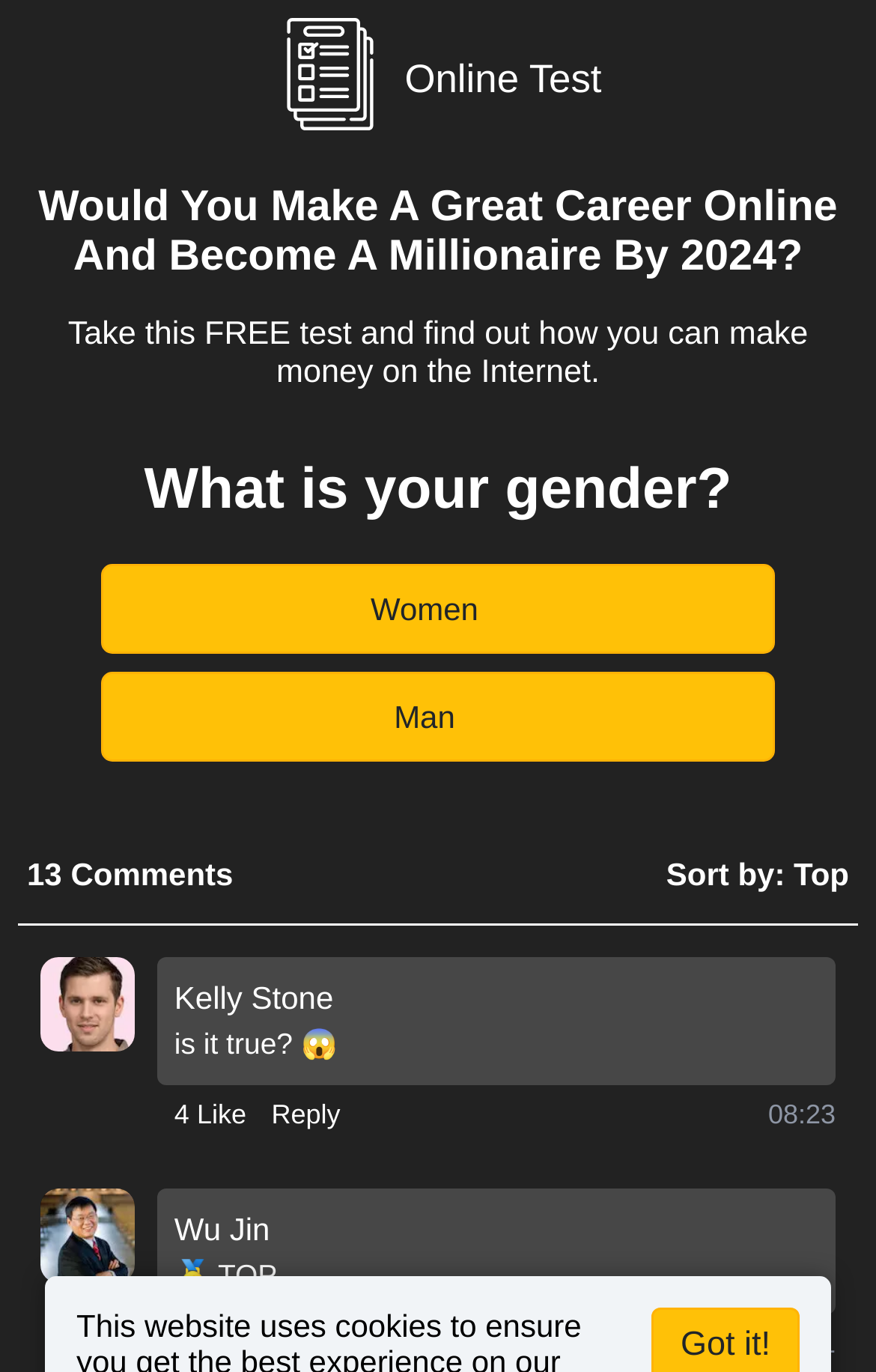Using the provided element description "Man", determine the bounding box coordinates of the UI element.

[0.115, 0.49, 0.885, 0.555]